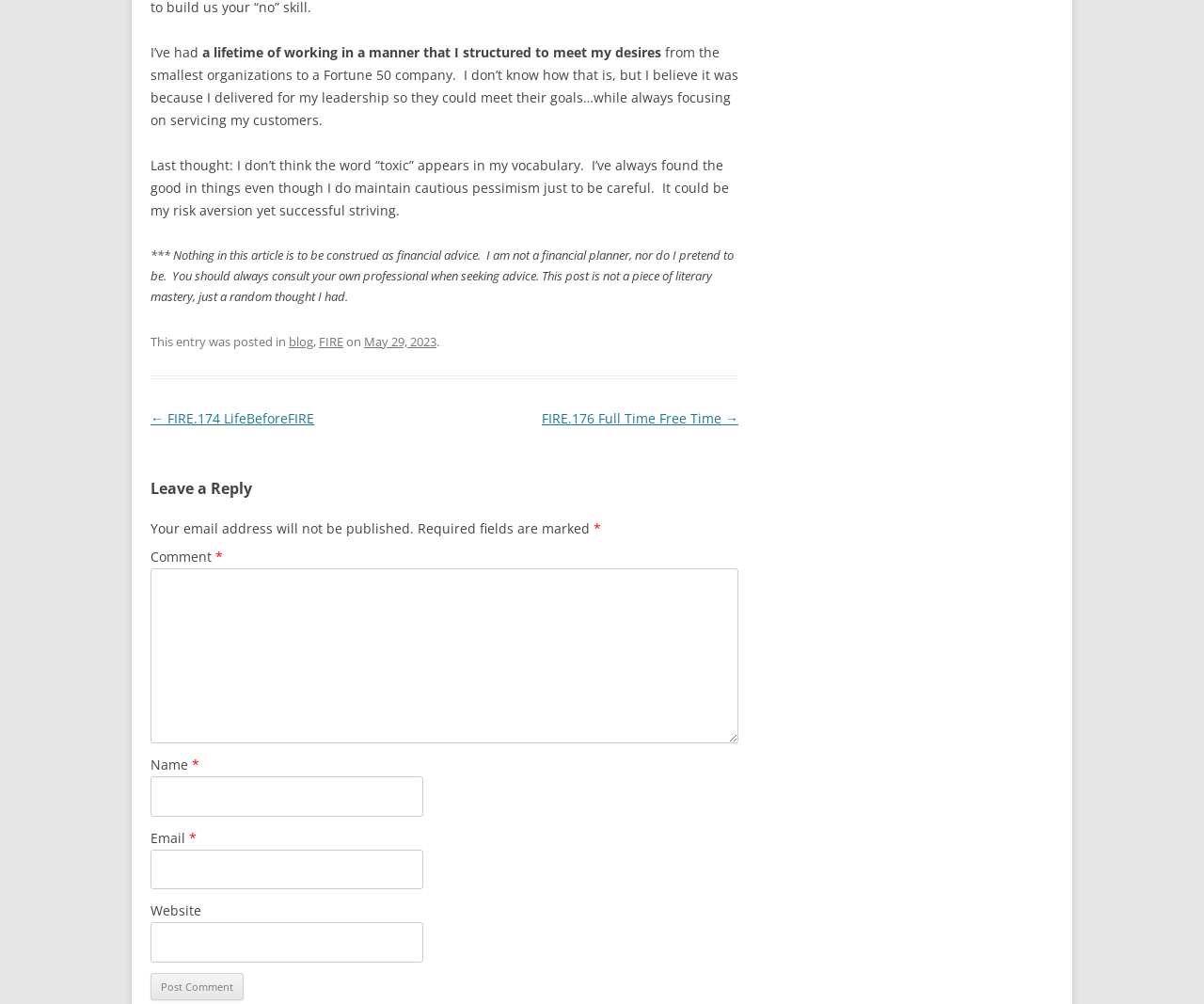Indicate the bounding box coordinates of the element that needs to be clicked to satisfy the following instruction: "Click on Home". The coordinates should be four float numbers between 0 and 1, i.e., [left, top, right, bottom].

None